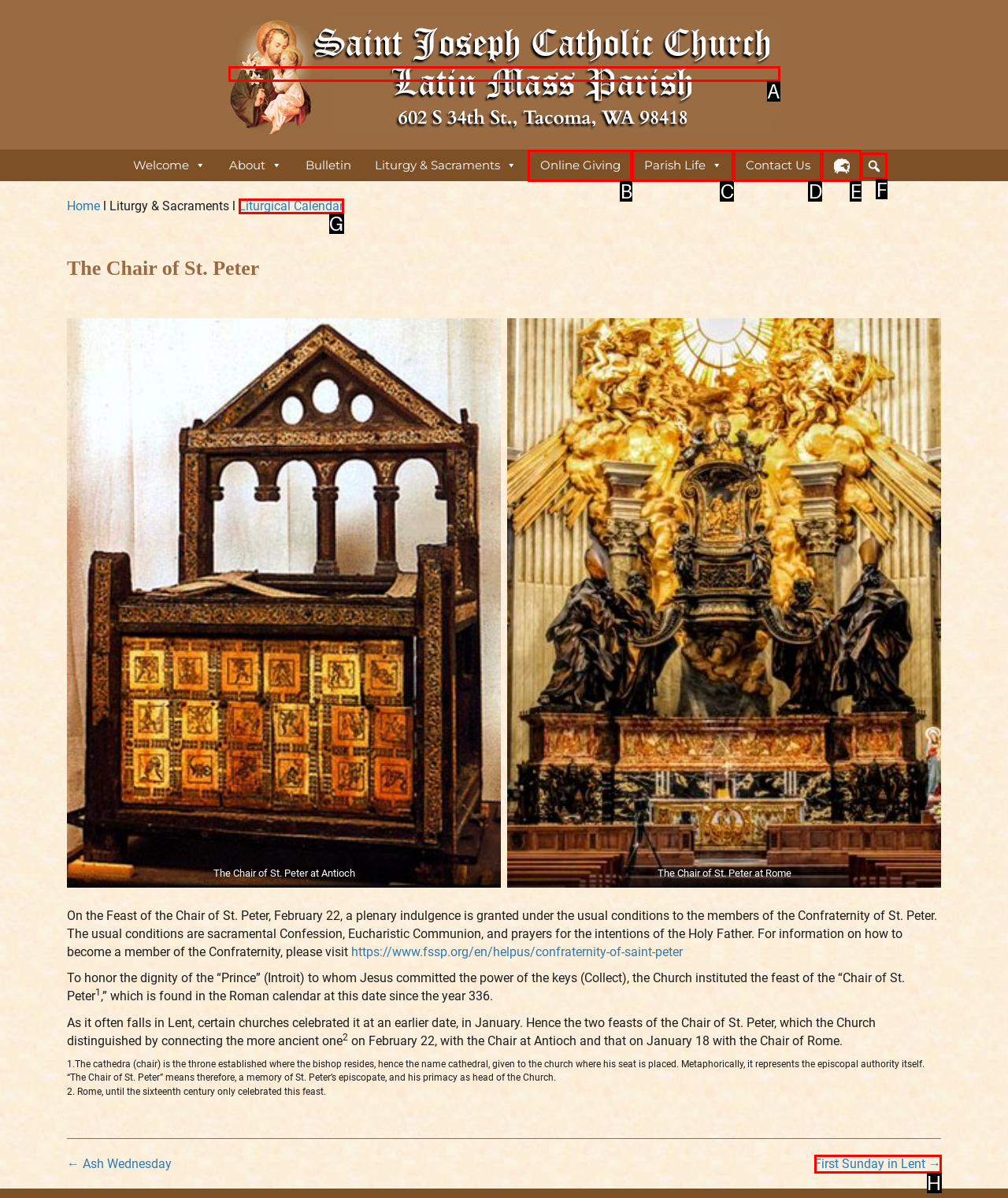Select the letter that corresponds to the description: Online Giving. Provide your answer using the option's letter.

B